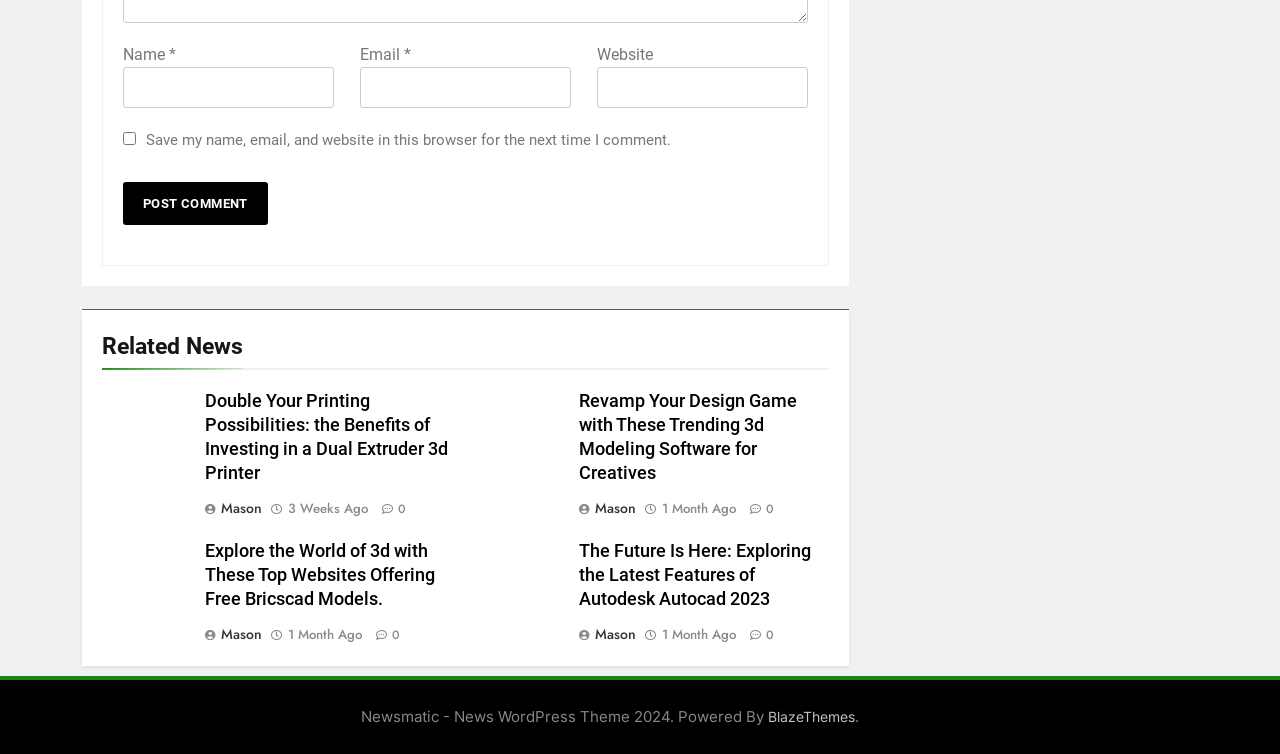Determine the bounding box coordinates of the element that should be clicked to execute the following command: "Click the button with a pink paper image".

None